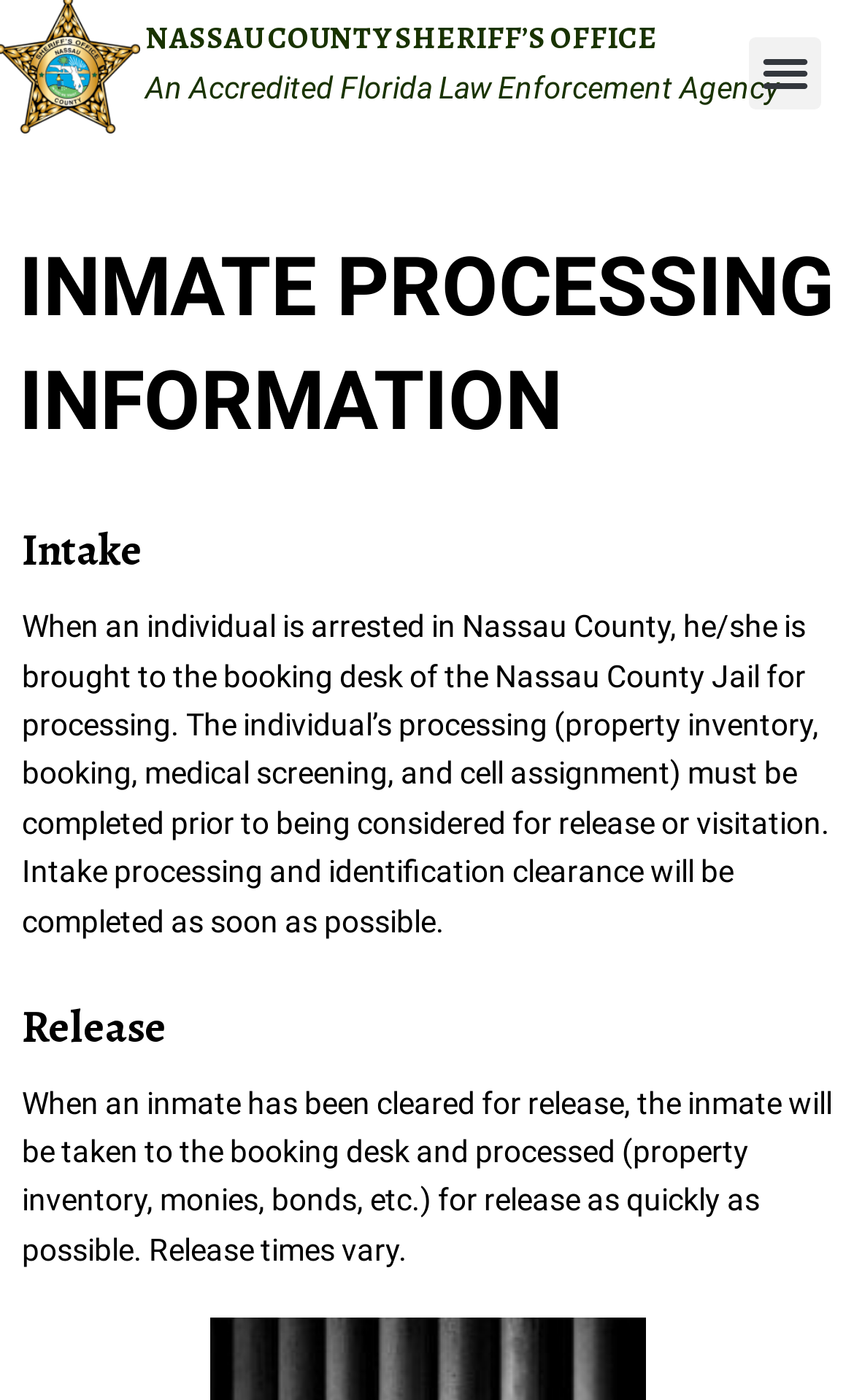Provide the bounding box coordinates of the HTML element this sentence describes: "Menu".

[0.877, 0.026, 0.962, 0.078]